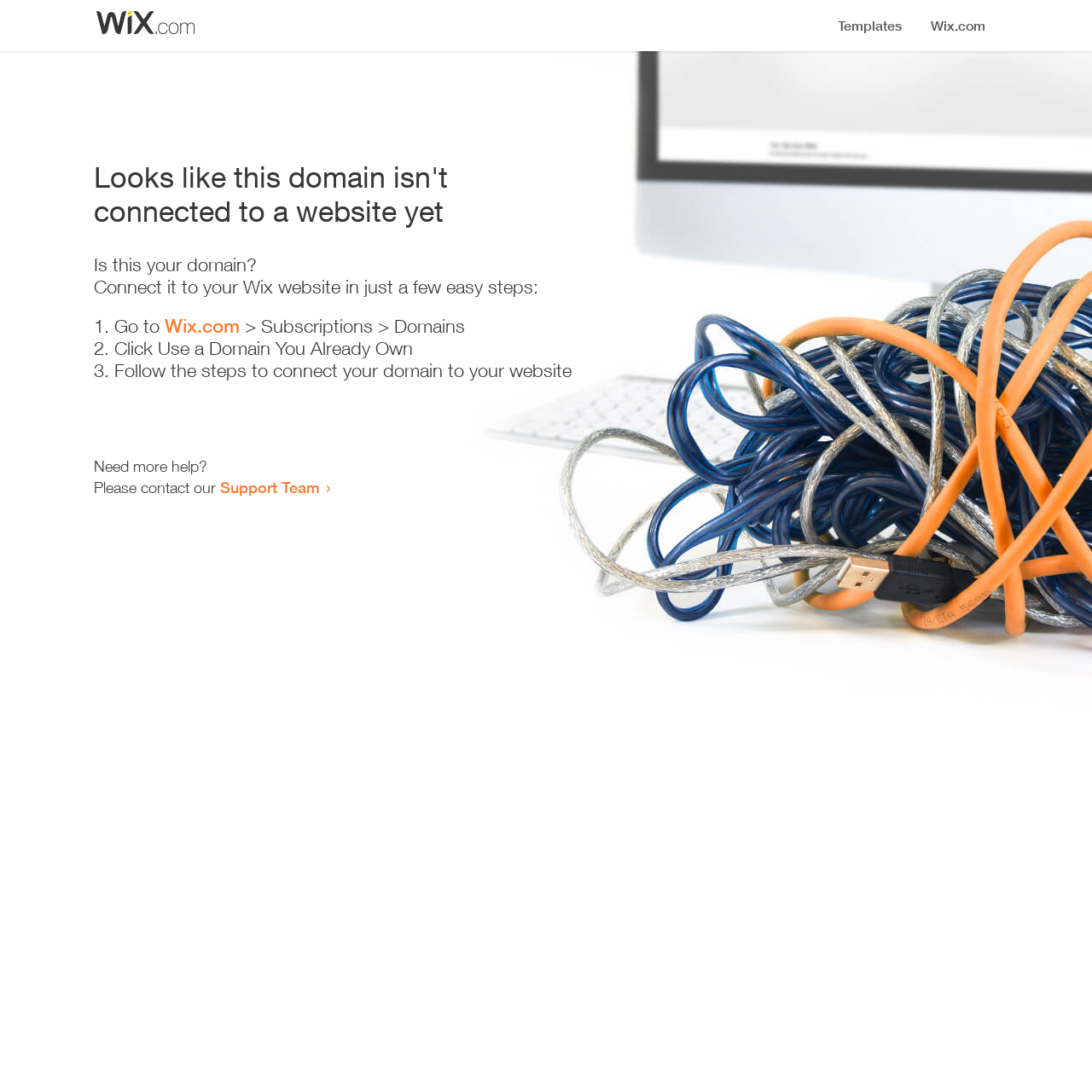Identify the bounding box of the UI element described as follows: "Support Team". Provide the coordinates as four float numbers in the range of 0 to 1 [left, top, right, bottom].

[0.202, 0.438, 0.293, 0.455]